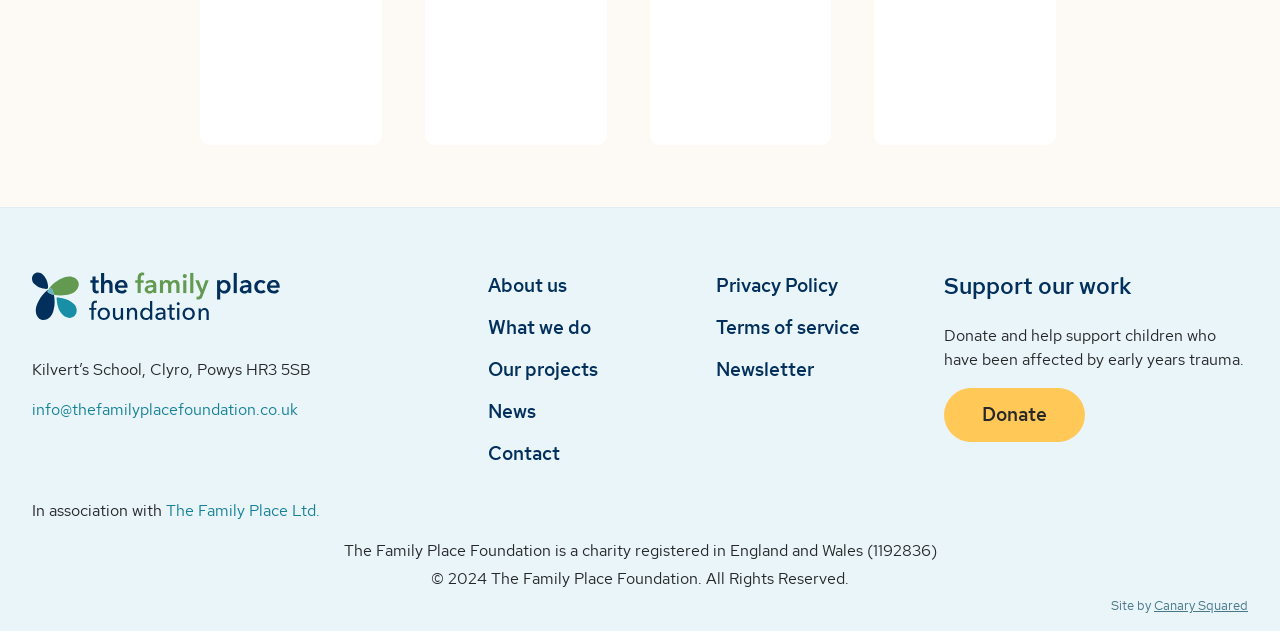Highlight the bounding box coordinates of the region I should click on to meet the following instruction: "Donate to support children who have been affected by early years trauma".

[0.738, 0.615, 0.848, 0.701]